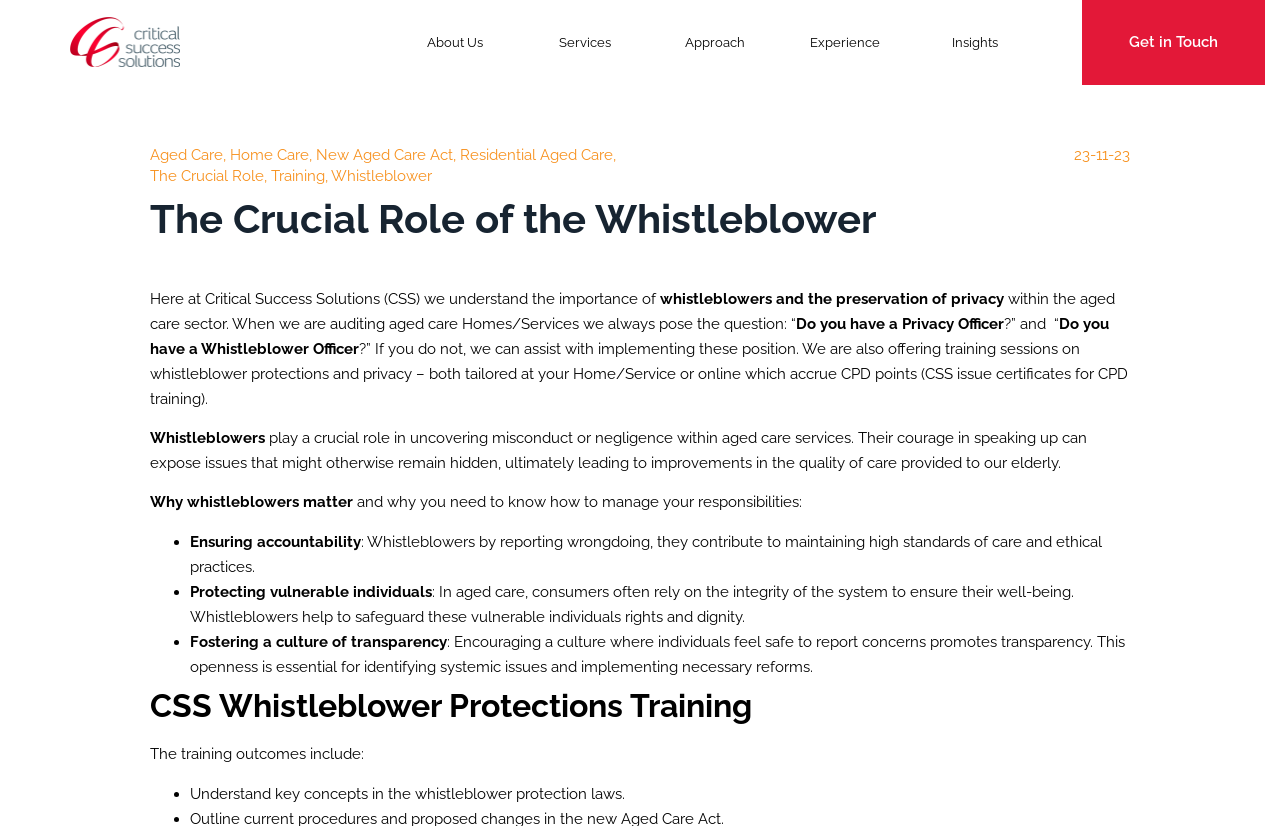Please find the bounding box coordinates of the section that needs to be clicked to achieve this instruction: "Click on About Us".

[0.305, 0.027, 0.407, 0.076]